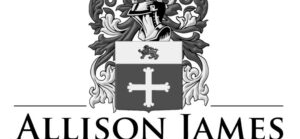Offer a detailed explanation of what is happening in the image.

The image displays the logo of Adrian Builders Group, featuring a sophisticated design that blends classic elements with modern aesthetics. The logo includes a heraldic shield adorned with a cross, symbolizing strength and reliability. Above the shield is a decorative crest that adds an elegant touch, reinforcing the brand's commitment to quality and professionalism. The text "ALLISON JAMES" is prominently displayed below the emblem in a bold, serif font, signifying the company's dedication to excellence in the construction industry. The overall monochromatic color scheme enhances the logo's timeless appeal, making it easily recognizable in various contexts.